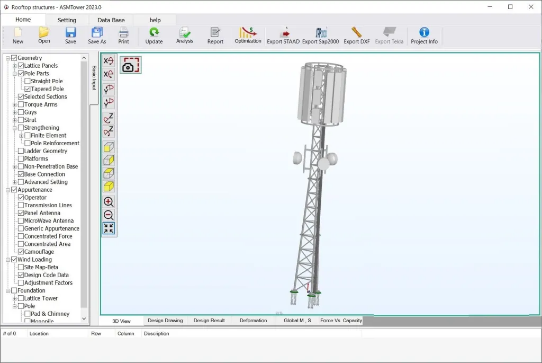What is the purpose of the antennas on the tower?
Look at the screenshot and respond with a single word or phrase.

Optimal connectivity